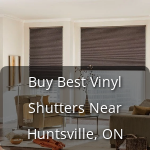Please reply to the following question using a single word or phrase: 
What is the effect of the fabric of the shutters?

Creates light and shadow interplay